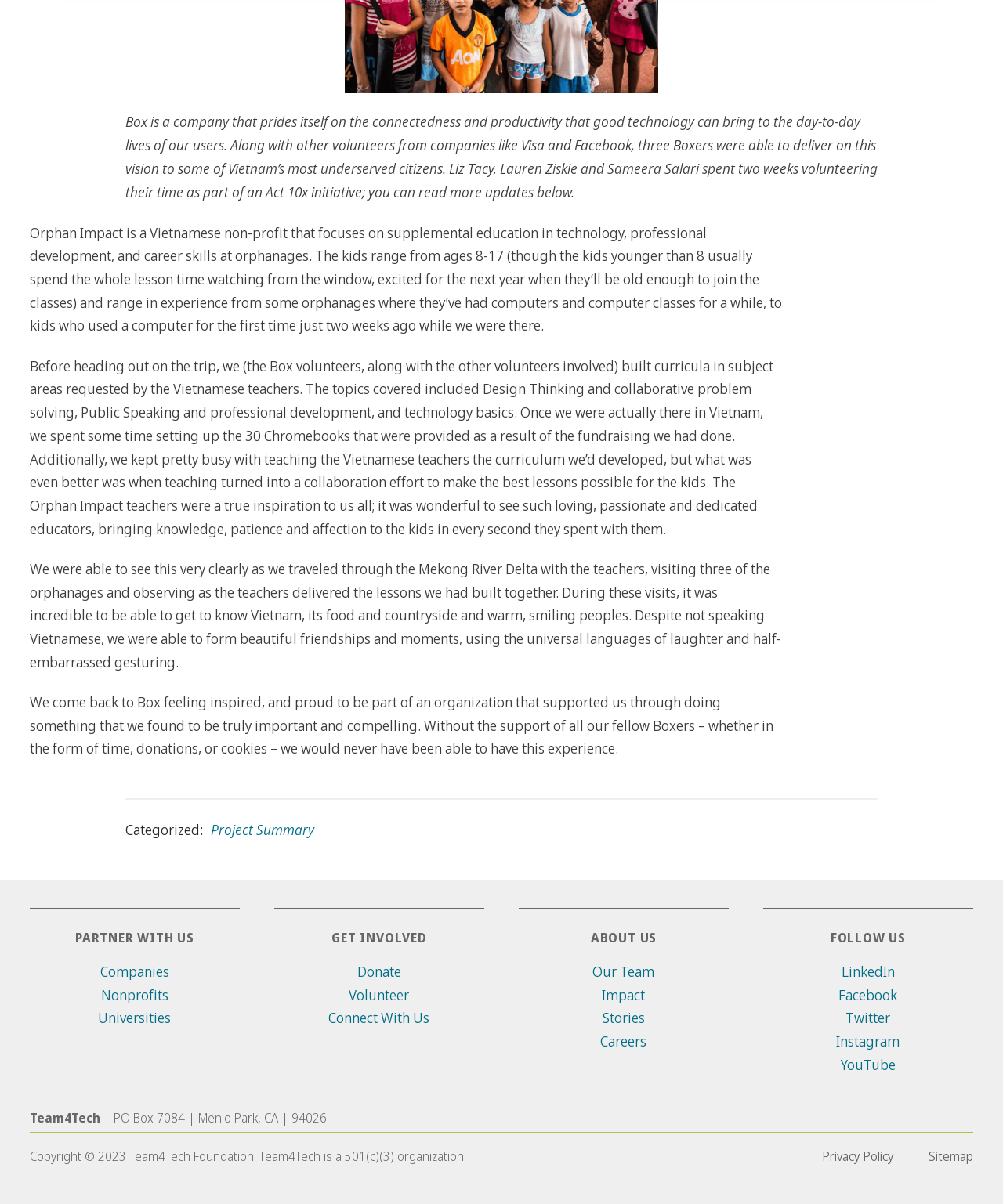Please identify the bounding box coordinates of the area I need to click to accomplish the following instruction: "Follow on LinkedIn".

[0.839, 0.799, 0.892, 0.815]